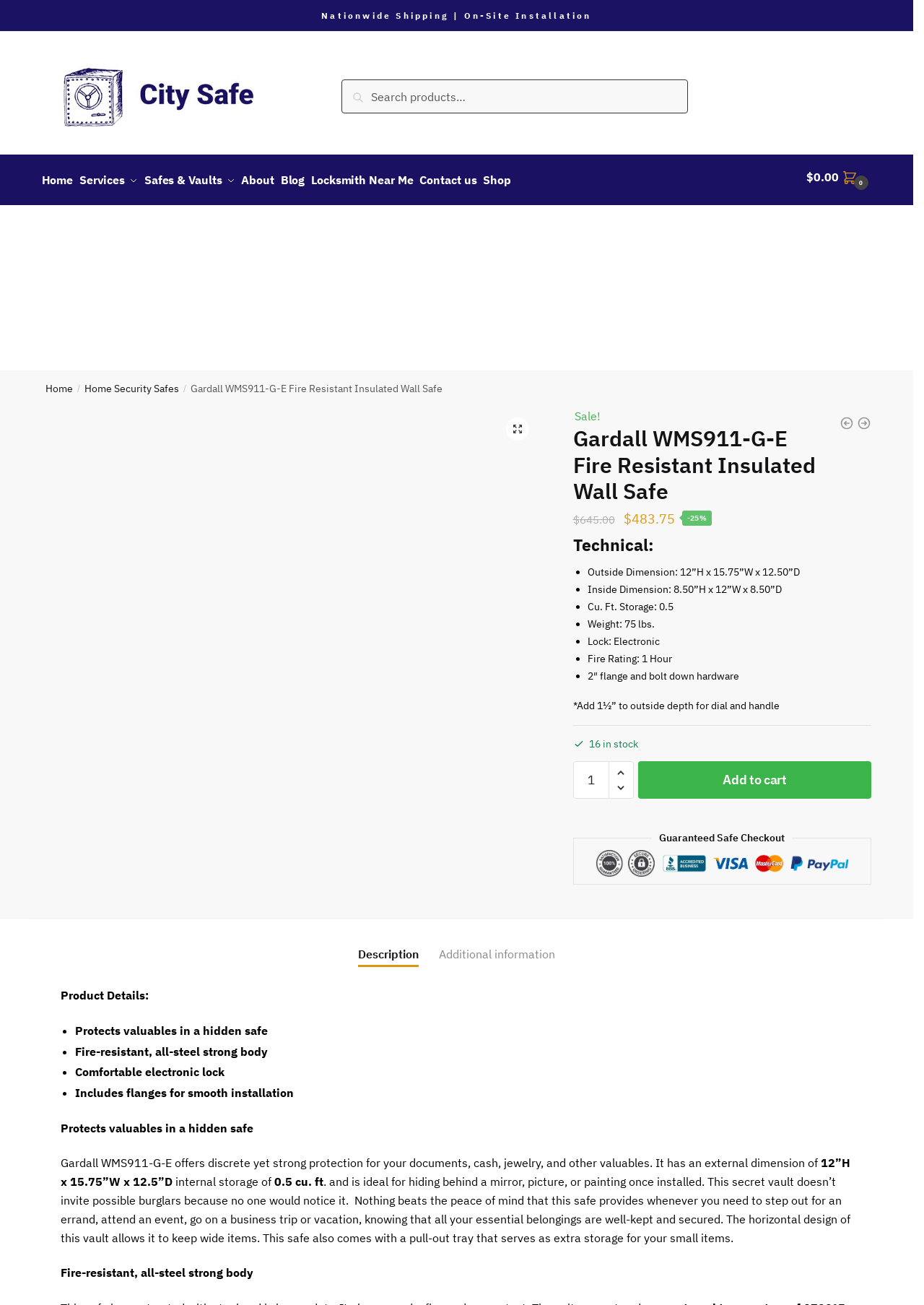Examine the screenshot and answer the question in as much detail as possible: What is the name of the safe?

The name of the safe can be found in the heading of the webpage, which is 'Gardall WMS911-G-E Fire Resistant Insulated Wall Safe'. This is also mentioned in the breadcrumb navigation as 'Gardall WMS911-G-E Fire Resistant Insulated Wall Safe'.